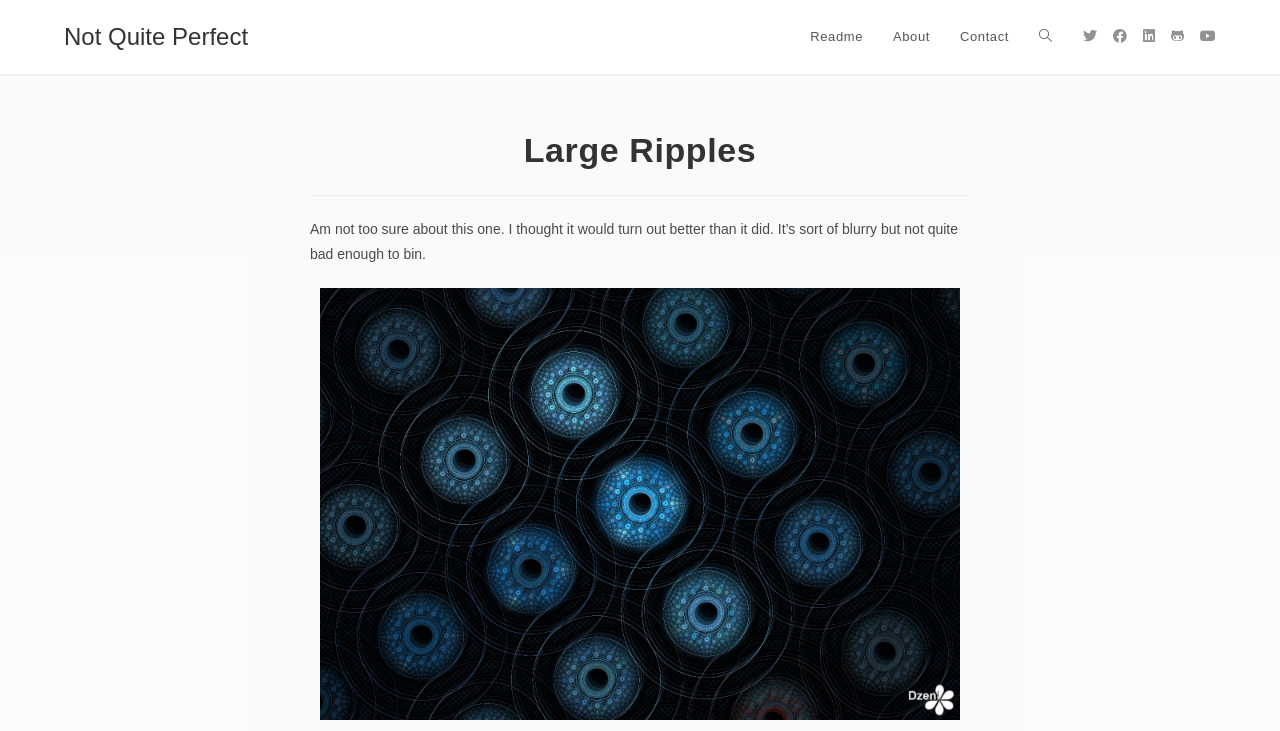Identify the bounding box coordinates of the section that should be clicked to achieve the task described: "open X in a new tab".

[0.84, 0.04, 0.863, 0.059]